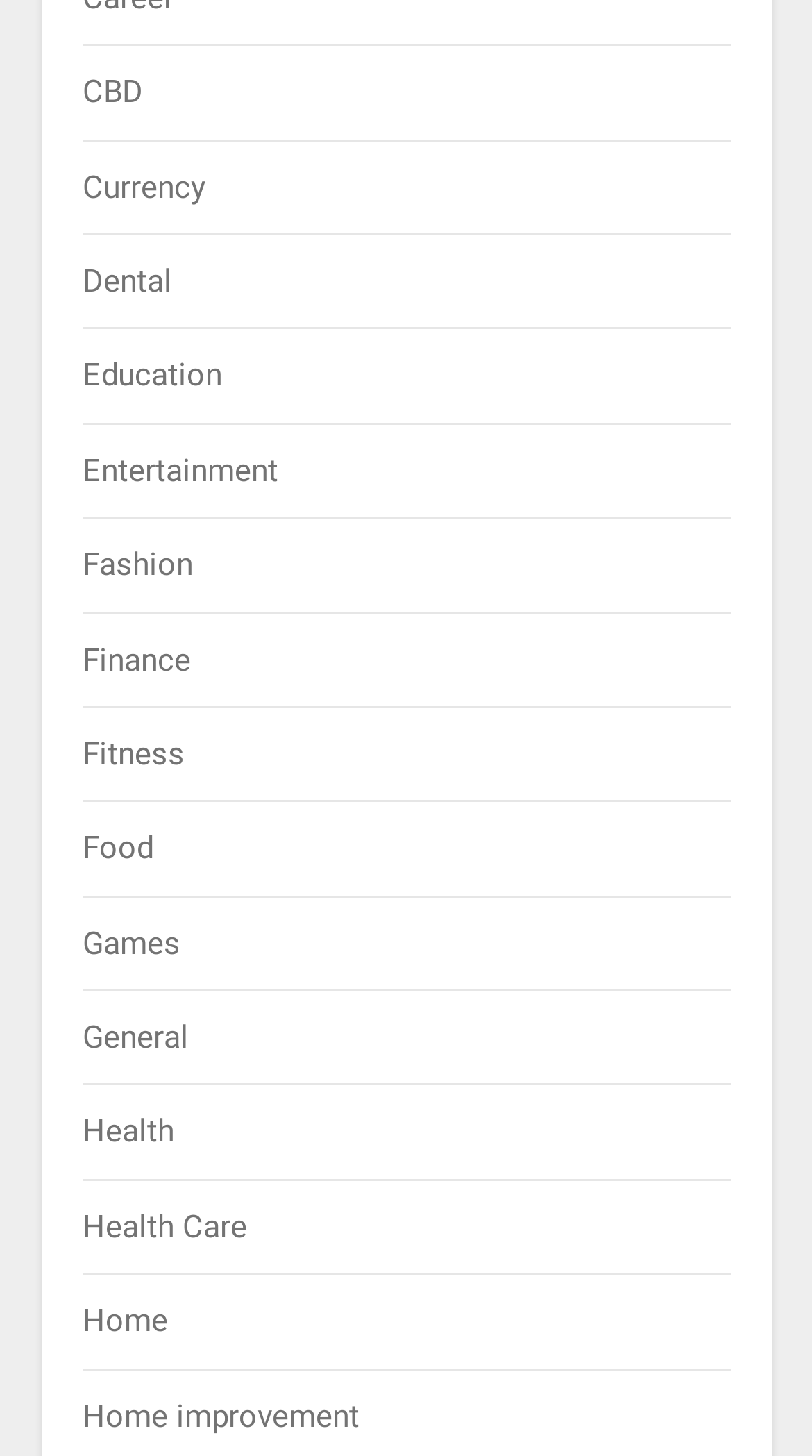What categories are available on this webpage?
Refer to the image and give a detailed answer to the query.

By analyzing the webpage, I can see multiple links with different categories such as CBD, Currency, Dental, Education, and so on. These categories are listed vertically, and each category has a unique name.